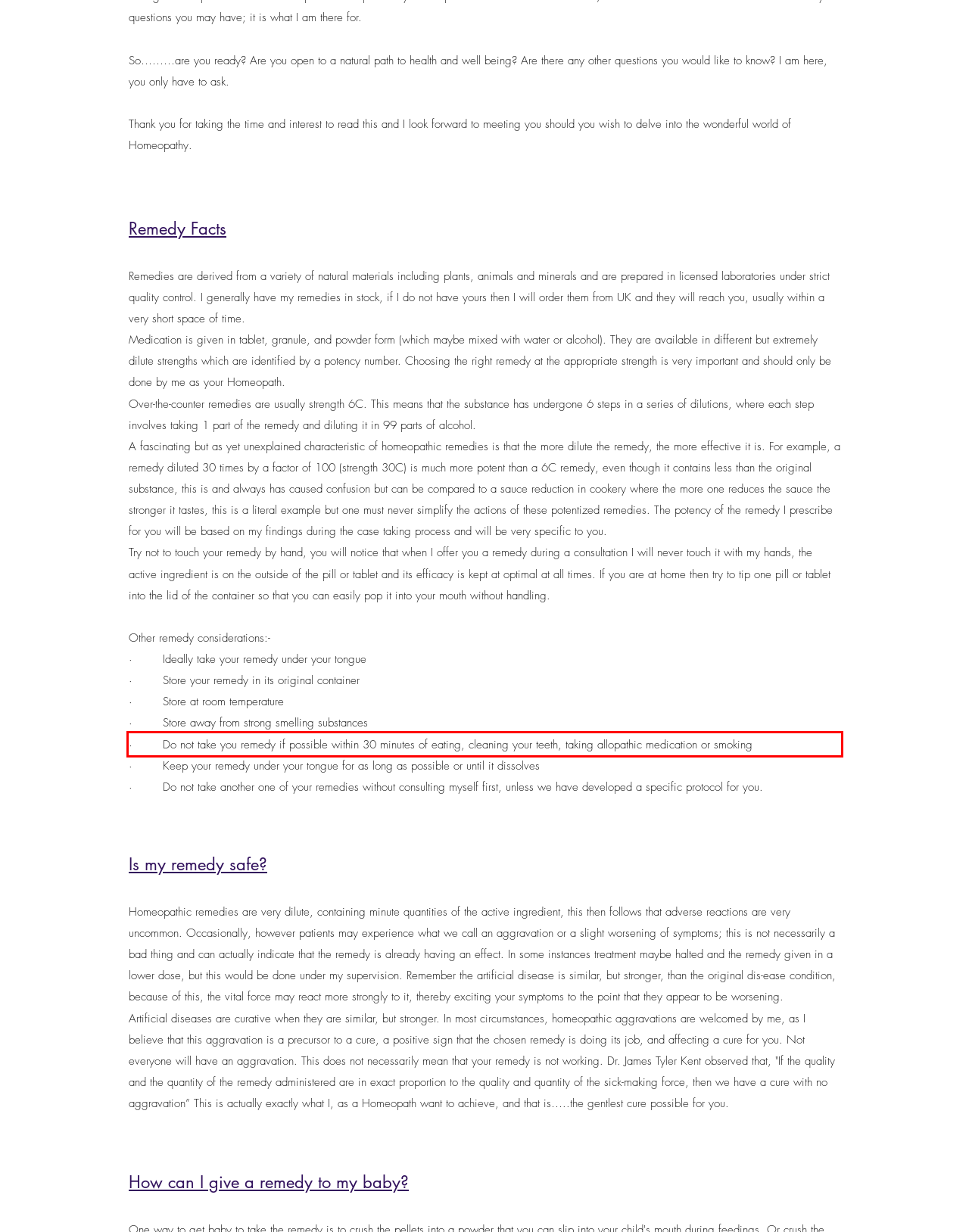Identify the text inside the red bounding box in the provided webpage screenshot and transcribe it.

· Do not take you remedy if possible within 30 minutes of eating, cleaning your teeth, taking allopathic medication or smoking